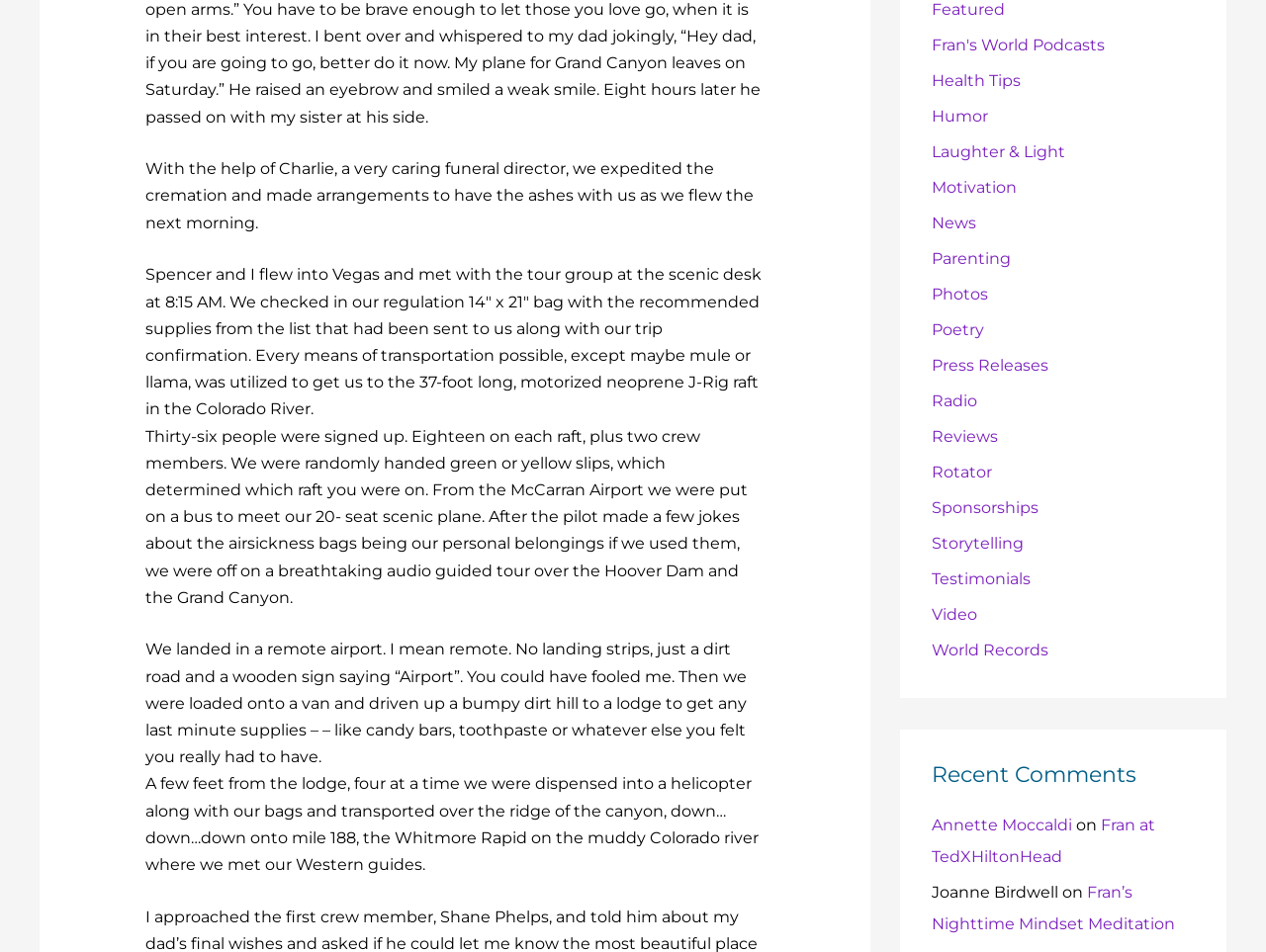Provide a brief response in the form of a single word or phrase:
How many recent comments are there?

3